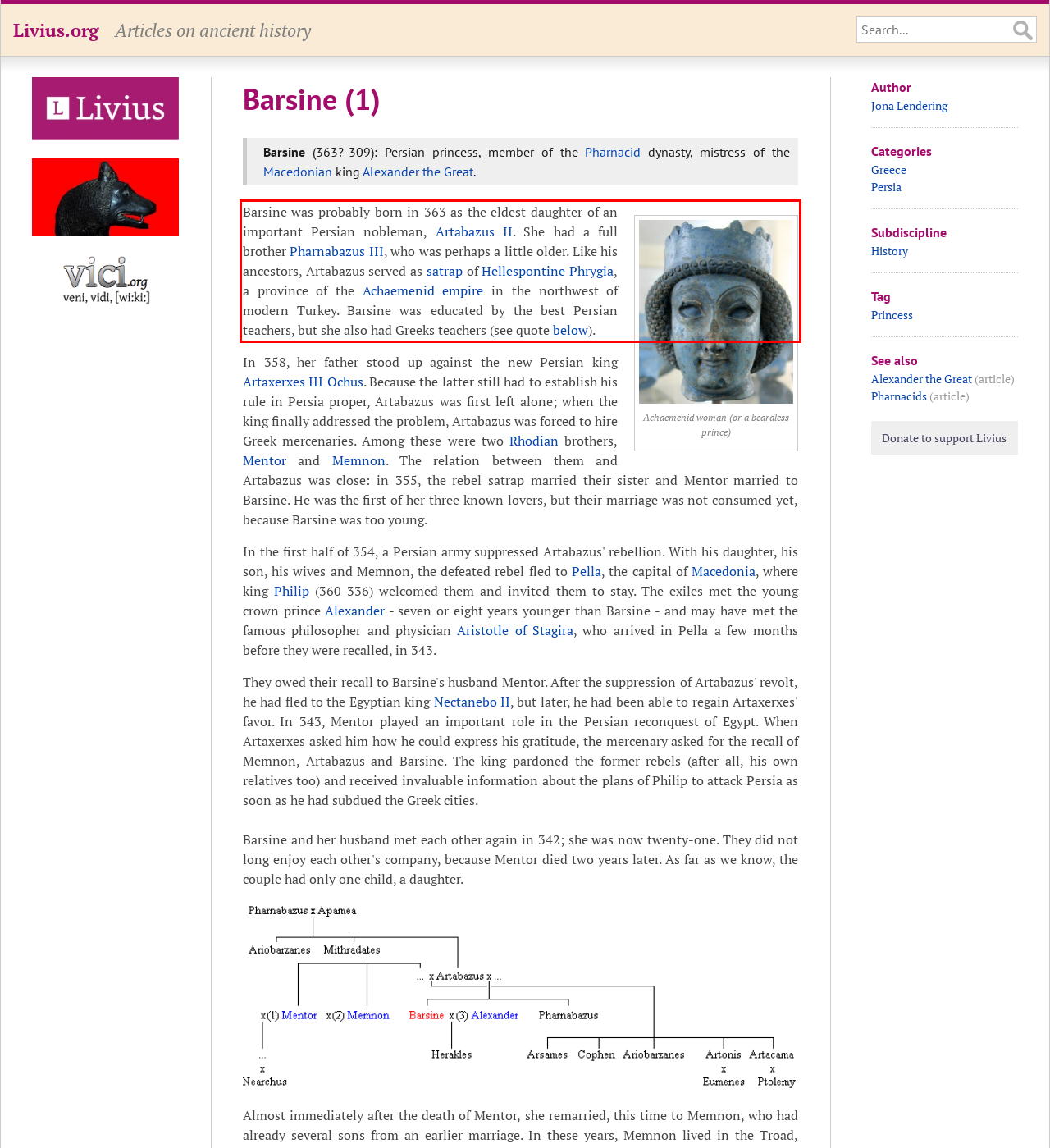Given the screenshot of a webpage, identify the red rectangle bounding box and recognize the text content inside it, generating the extracted text.

Barsine was probably born in 363 as the eldest daughter of an important Persian nobleman, Artabazus II. She had a full brother Pharnabazus III, who was perhaps a little older. Like his ancestors, Artabazus served as satrap of Hellespontine Phrygia, a province of the Achaemenid empire in the northwest of modern Turkey. Barsine was educated by the best Persian teachers, but she also had Greeks teachers (see quote below).